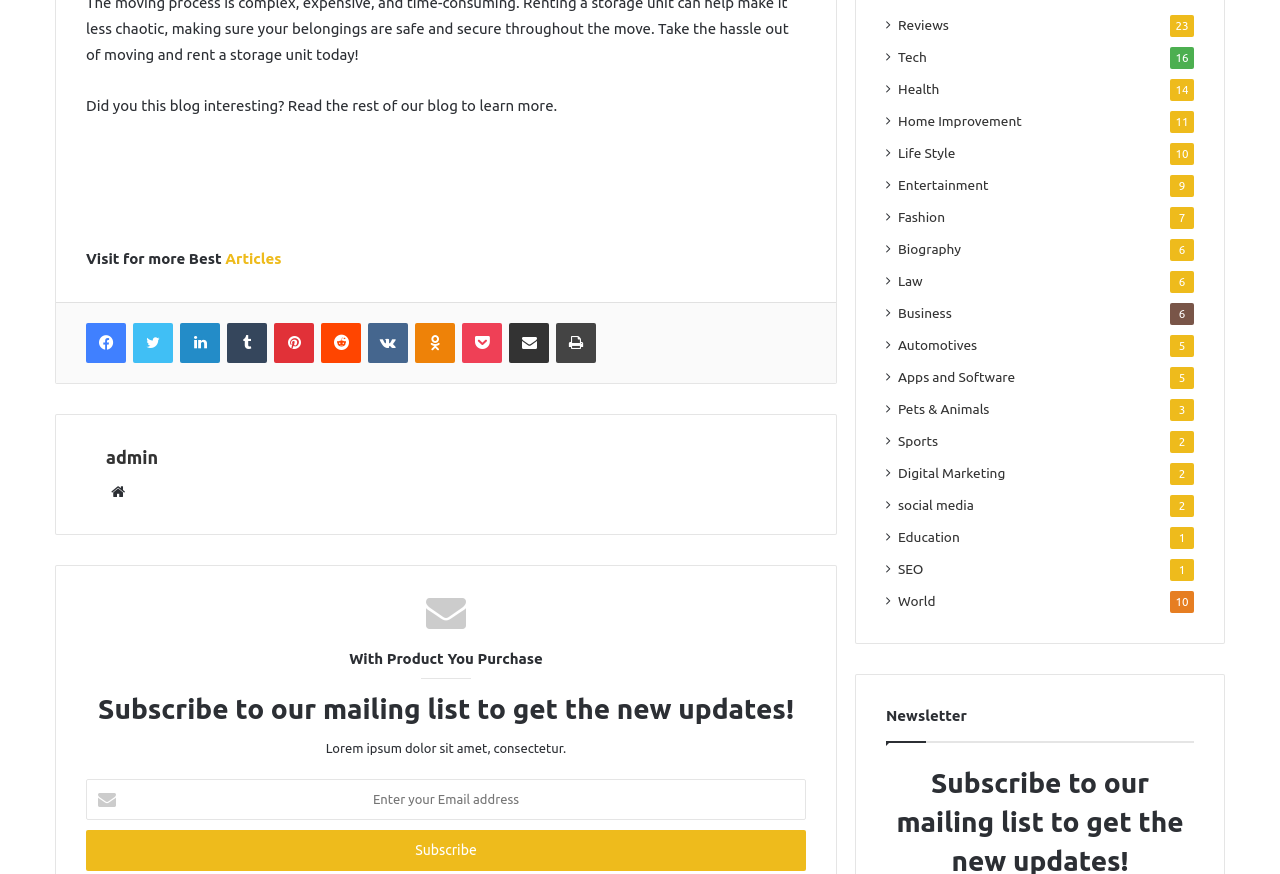Could you highlight the region that needs to be clicked to execute the instruction: "Enter your Email address"?

[0.067, 0.891, 0.63, 0.938]